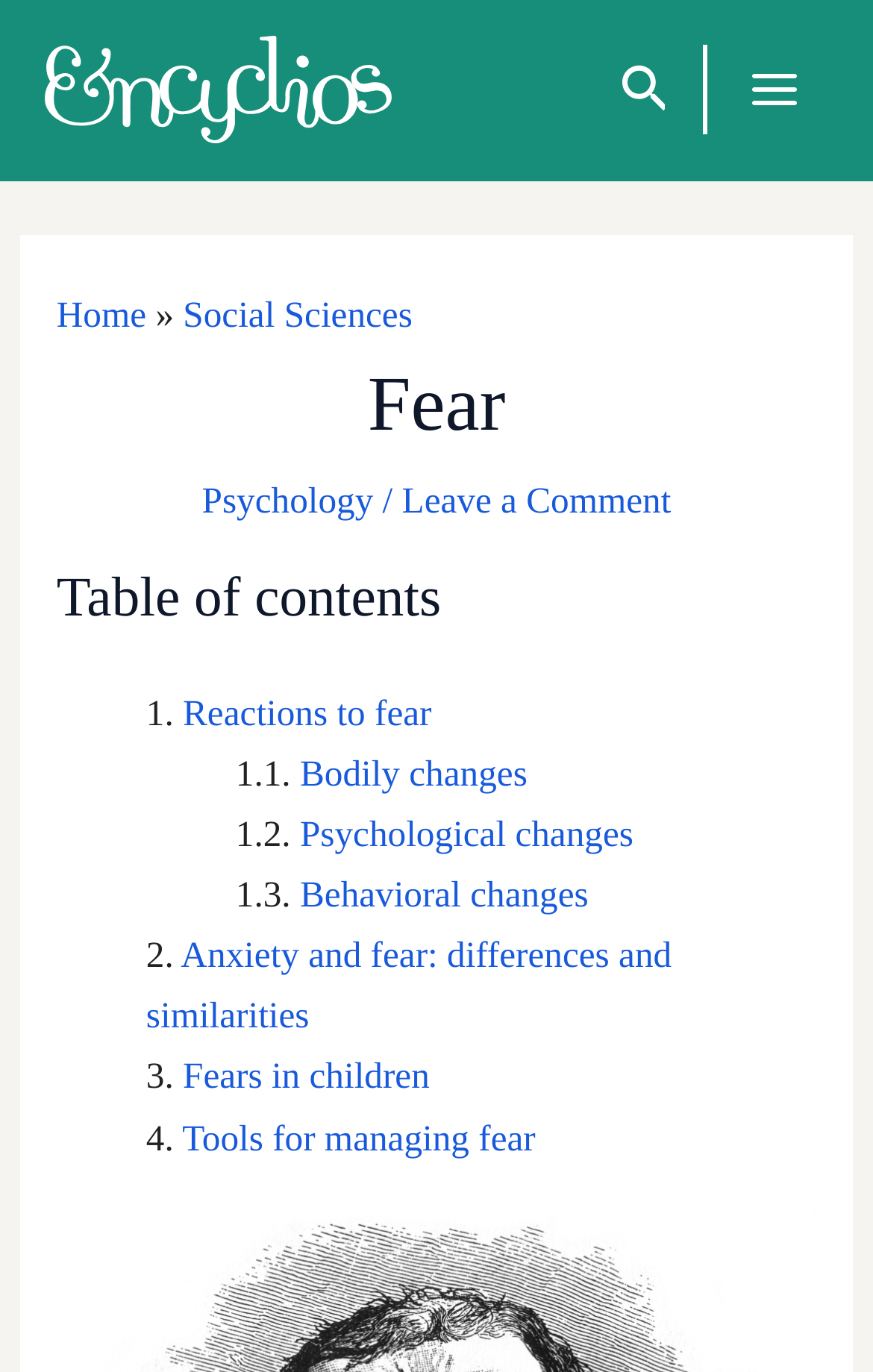Answer with a single word or phrase: 
What is the last link in the table of contents?

Tools for managing fear